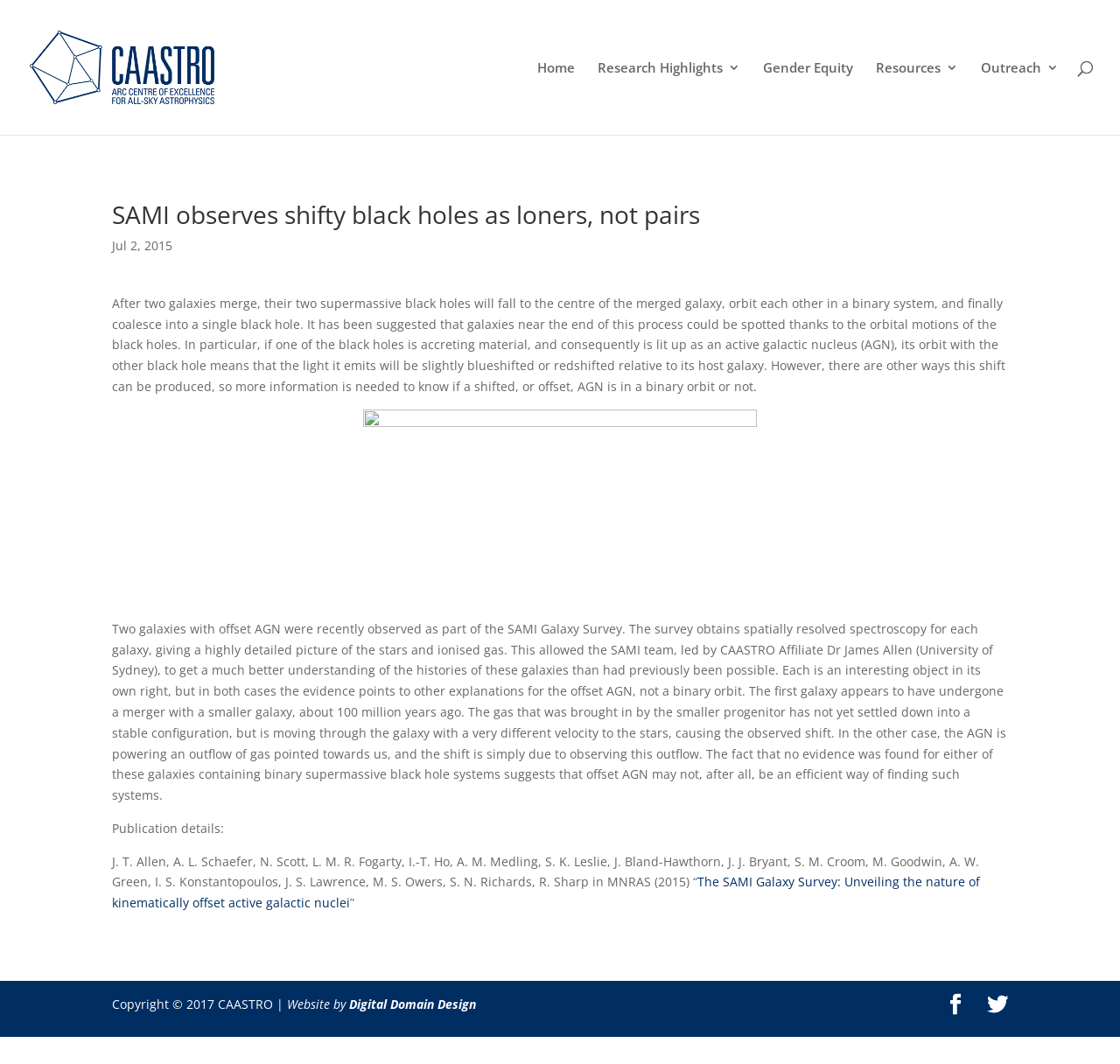Generate a comprehensive description of the webpage content.

The webpage is about a research article titled "SAMI observes shifty black holes as loners, not pairs" from CAASTRO (Centre for All-sky Astrophysics). At the top, there is a logo of CAASTRO | Legacy, accompanied by a link to the organization's homepage. 

Below the logo, there is a navigation menu with five links: "Home", "Research Highlights 3", "Gender Equity", "Resources 3", and "Outreach 3", aligned horizontally across the top of the page.

The main content of the webpage is an article about a research study on black holes. The article has a heading with the title of the research, followed by the publication date "Jul 2, 2015". The text describes the research, which involves observing galaxies and their supermassive black holes. There is an image in the middle of the article, likely an illustration or a graph related to the research.

The article continues to explain the findings of the research, including the observation of two galaxies with offset active galactic nuclei (AGN) and the conclusion that these offsets are not due to binary supermassive black hole systems.

At the bottom of the article, there is a section with publication details, including the authors and the journal where the research was published. There is also a link to the full publication.

Finally, at the very bottom of the page, there is a footer section with copyright information, a link to the website designer, and two social media links.